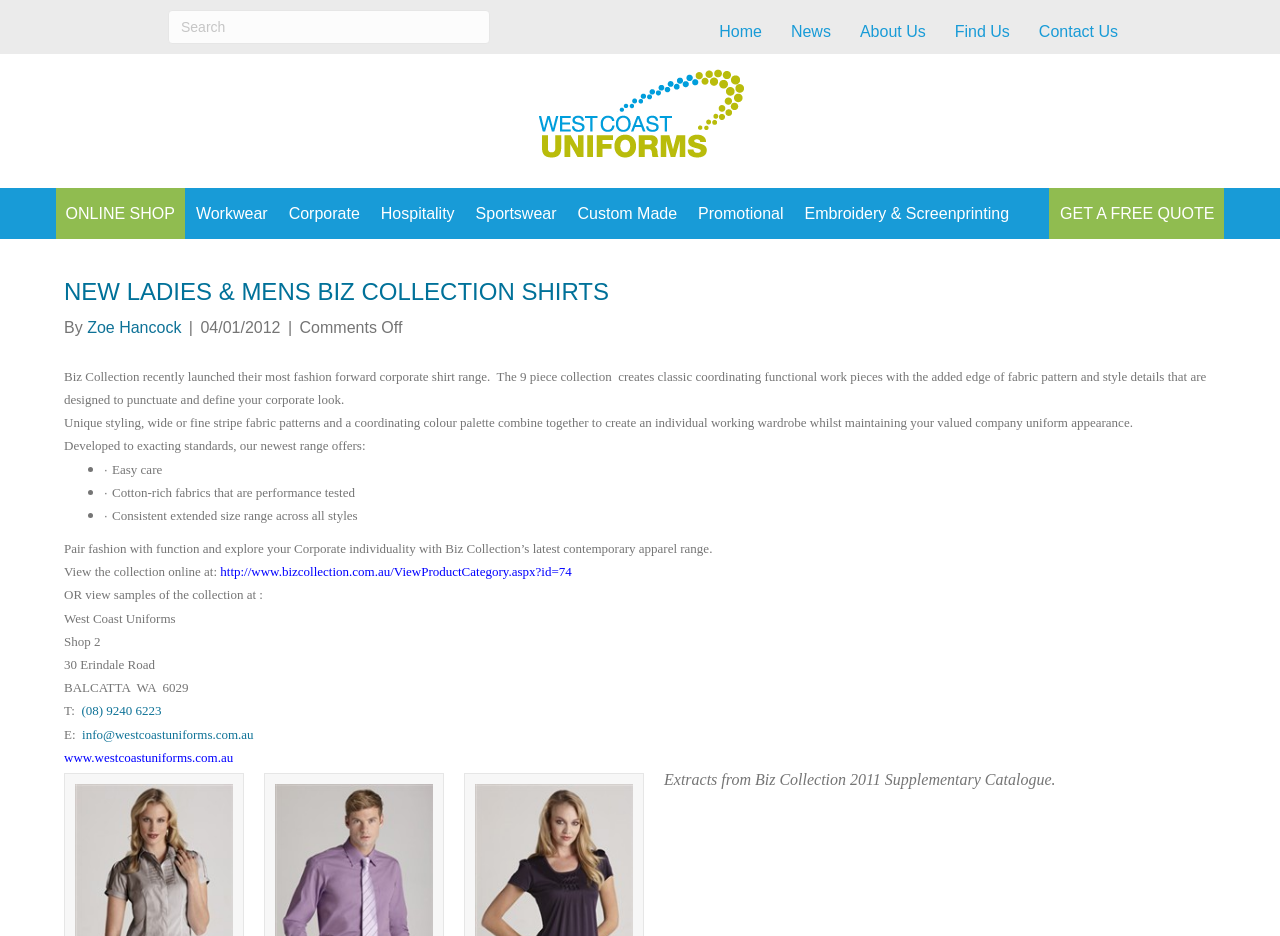Please identify the bounding box coordinates for the region that you need to click to follow this instruction: "View ONLINE SHOP".

[0.043, 0.201, 0.144, 0.256]